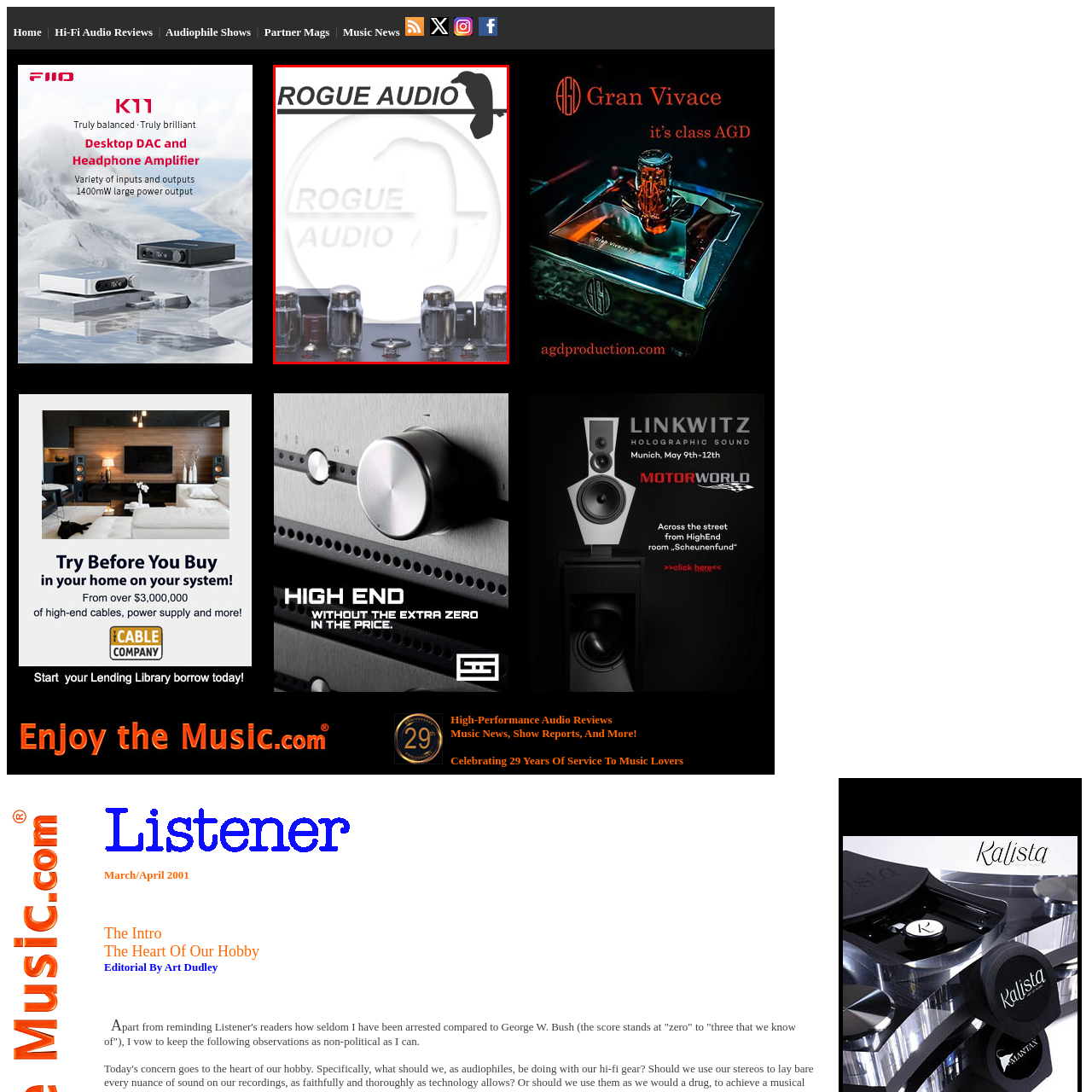What type of components are partially visible in the background?
Focus on the section marked by the red bounding box and elaborate on the question as thoroughly as possible.

In the background, various audio components, including vacuum tubes, are partially visible, suggesting a high-end audio device, indicative of the brand's focus on high-performance audiophile equipment.